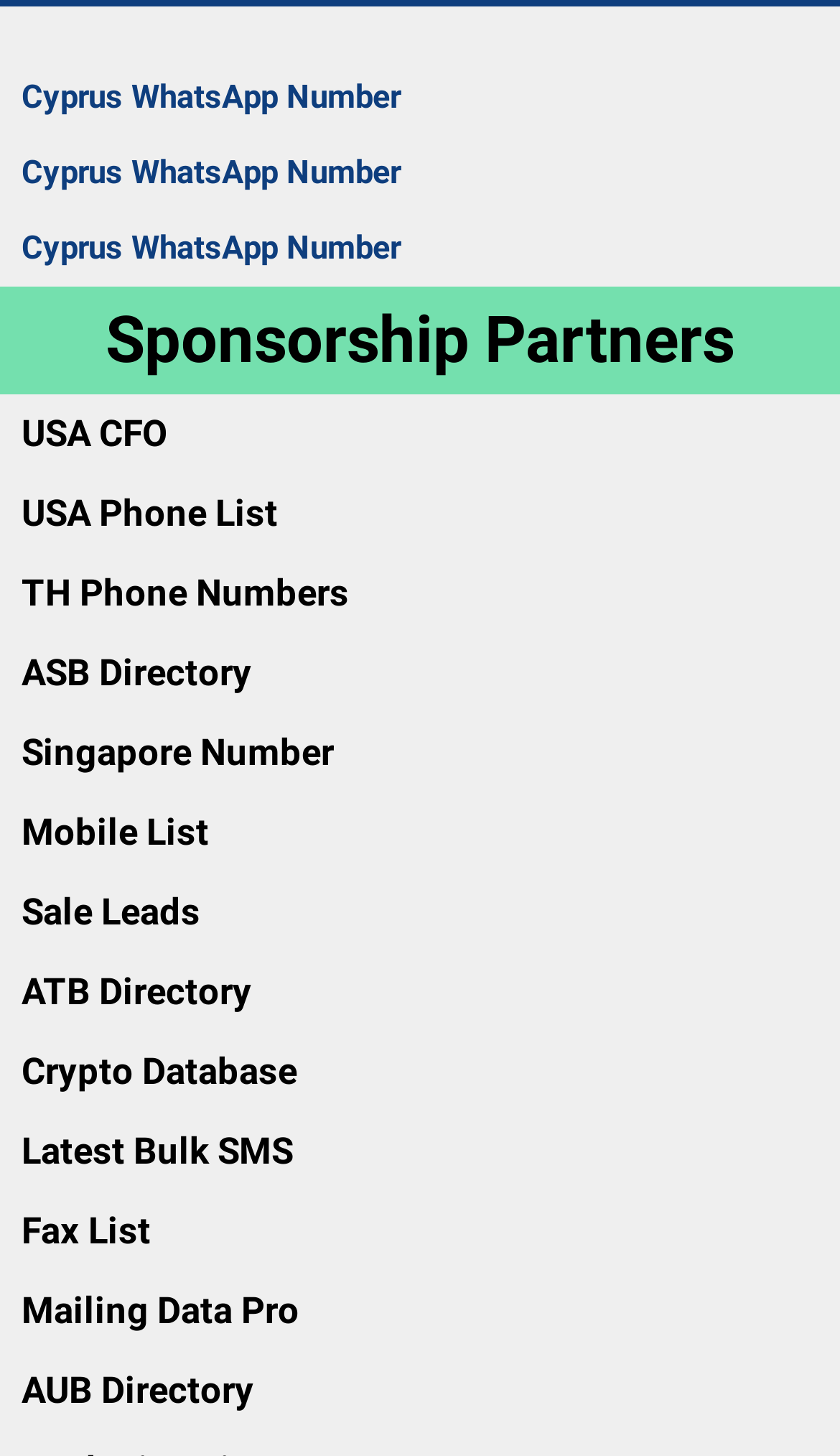Reply to the question below using a single word or brief phrase:
Are there any sponsorship partners listed?

Yes